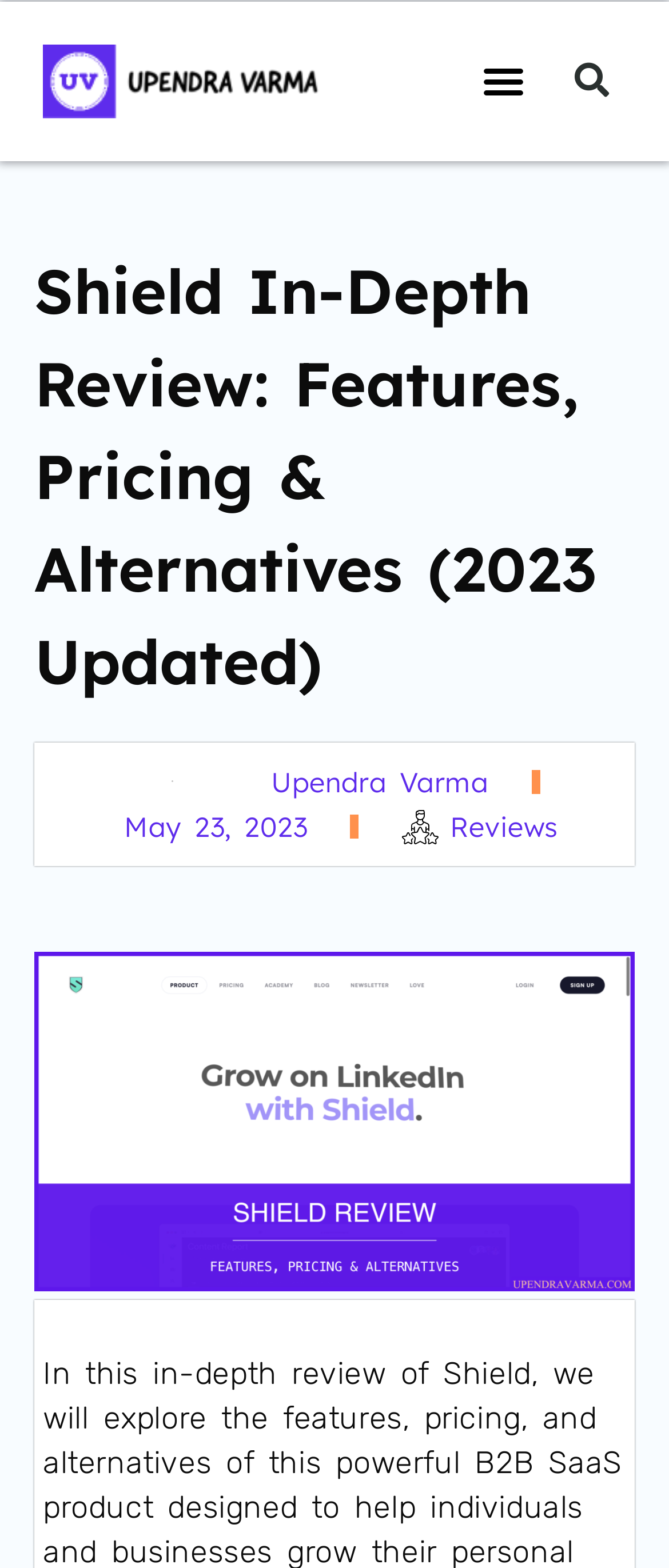Return the bounding box coordinates of the UI element that corresponds to this description: "Menu". The coordinates must be given as four float numbers in the range of 0 and 1, [left, top, right, bottom].

[0.705, 0.031, 0.801, 0.072]